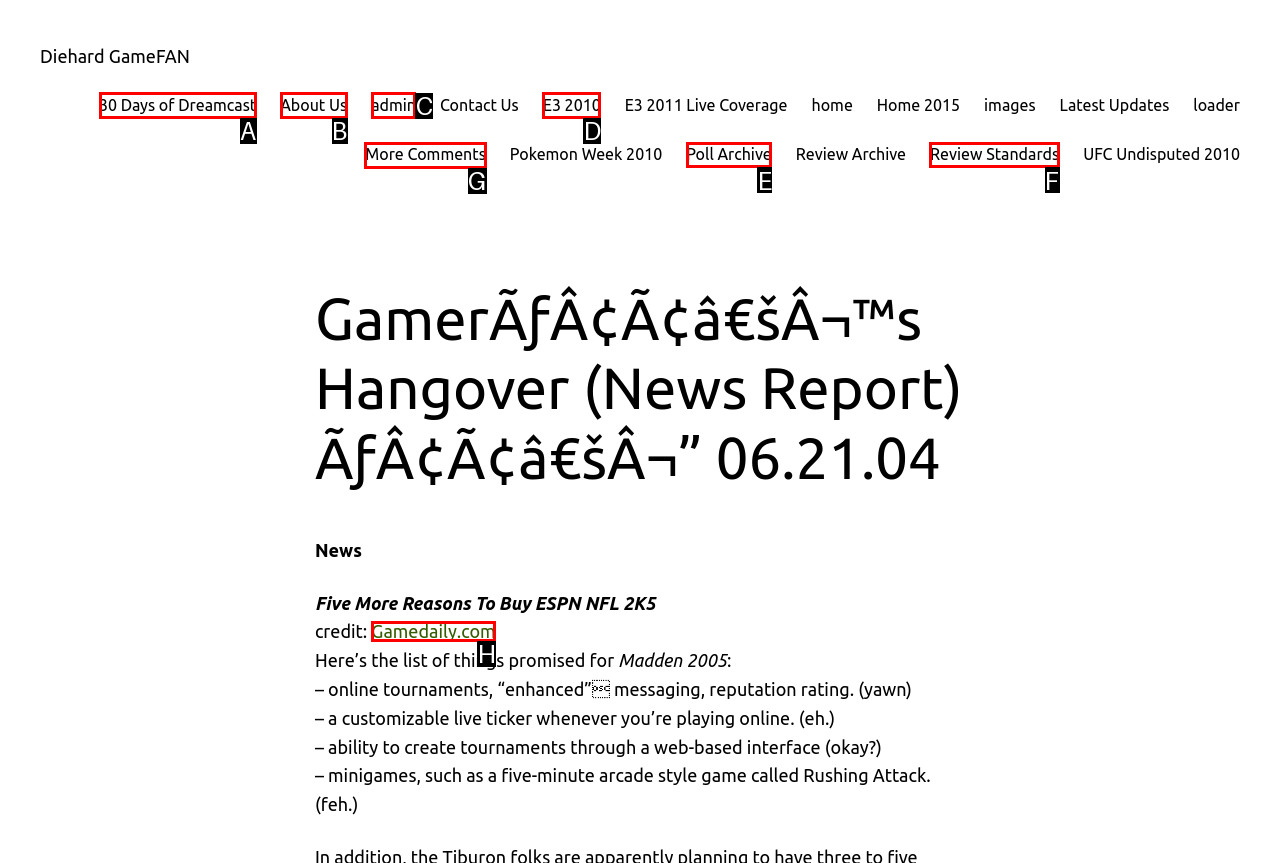Identify which HTML element to click to fulfill the following task: read more comments. Provide your response using the letter of the correct choice.

G